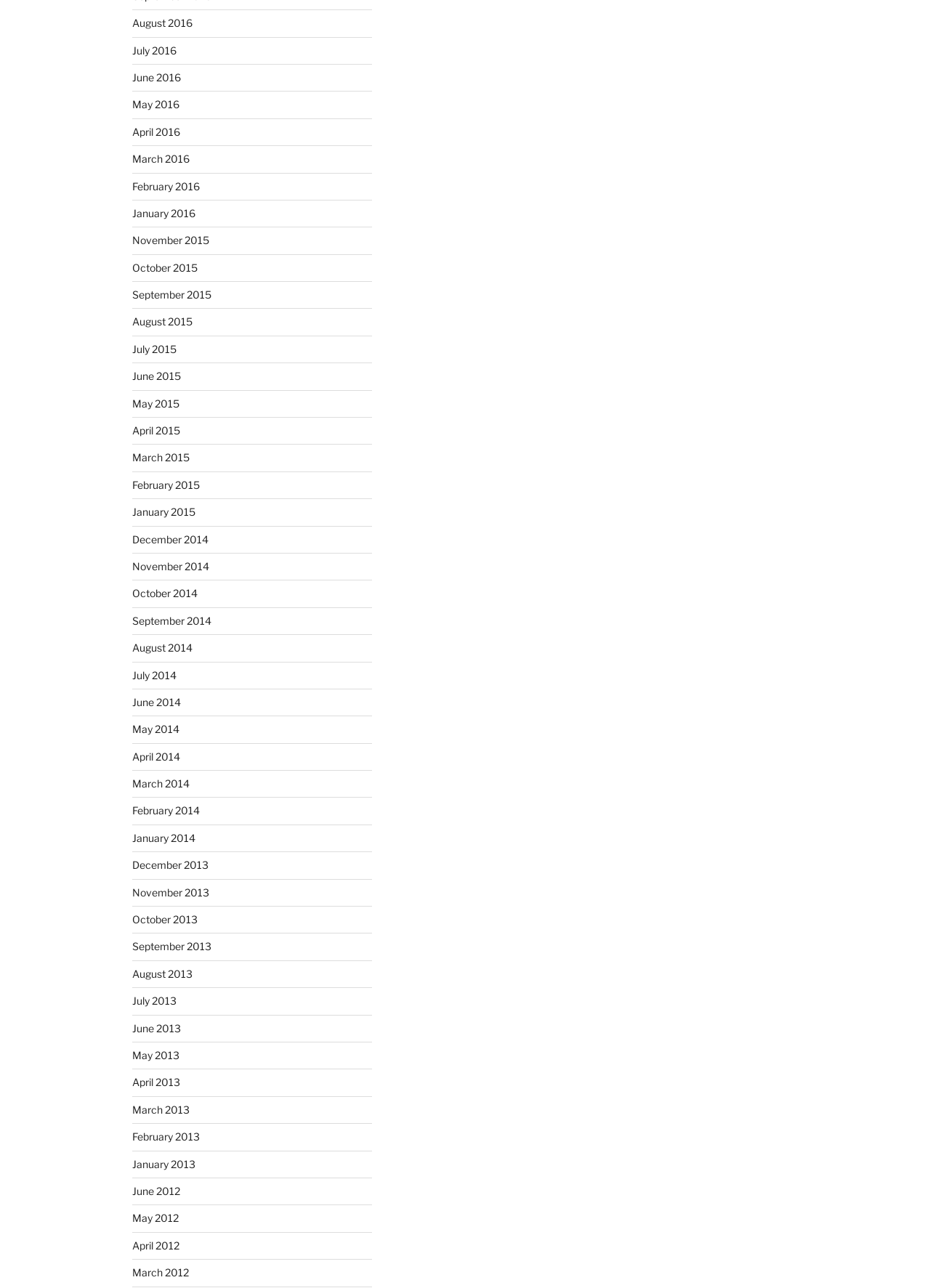Identify the bounding box coordinates of the region that should be clicked to execute the following instruction: "View January 2014 archives".

[0.142, 0.646, 0.21, 0.655]